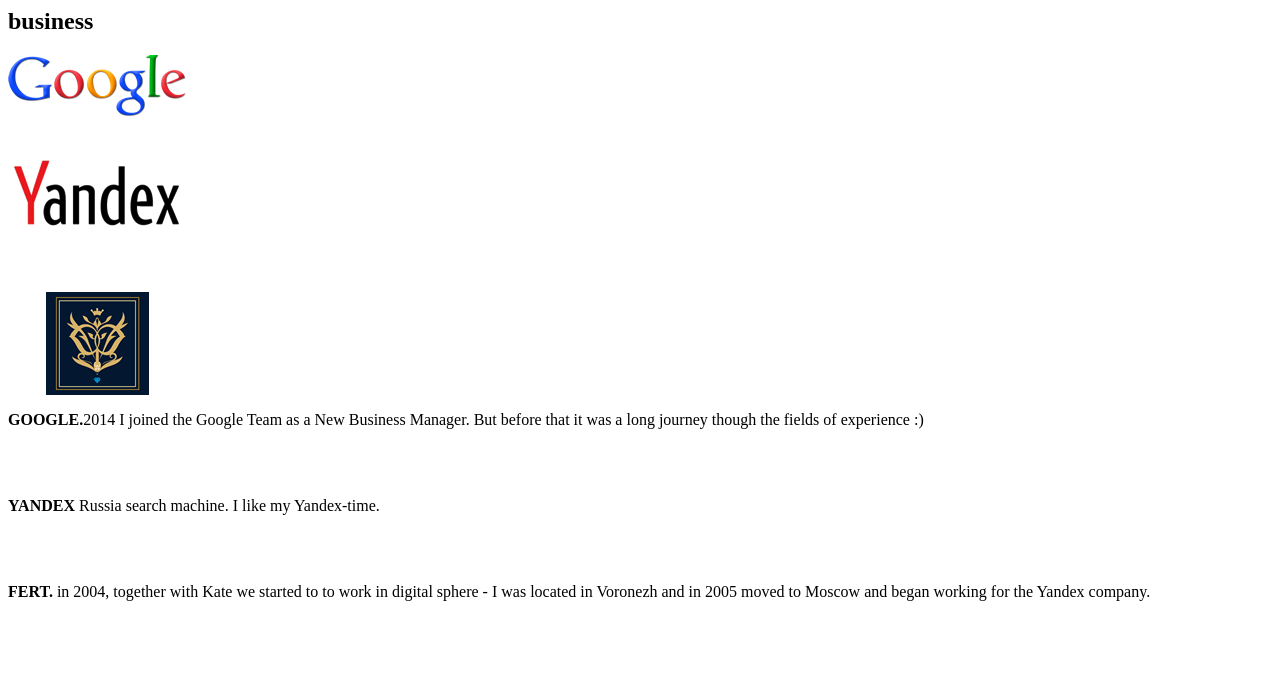Generate a comprehensive description of the webpage.

The webpage appears to be a personal profile or biography, with a focus on the individual's career experiences. At the top, there is a heading that reads "business". Below the heading, there are three links, each accompanied by an image, to Google, Yandex, and Fert.ru, respectively. These links are positioned horizontally, with Google on the left, Yandex in the middle, and Fert.ru on the right.

Below the links, there are three sections of text, each corresponding to one of the links above. The first section is about the individual's experience at Google, with a brief title "GOOGLE." followed by a paragraph describing their role as a New Business Manager. The second section is about Yandex, with a title "YANDEX" and a paragraph expressing the individual's fondness for their time at the company. The third section is about Fert.ru, with a title "FERT." and a paragraph describing how the individual started working in the digital sphere with Kate in 2004.

Overall, the webpage has a simple and organized structure, with clear headings and concise text that provides an overview of the individual's career experiences.